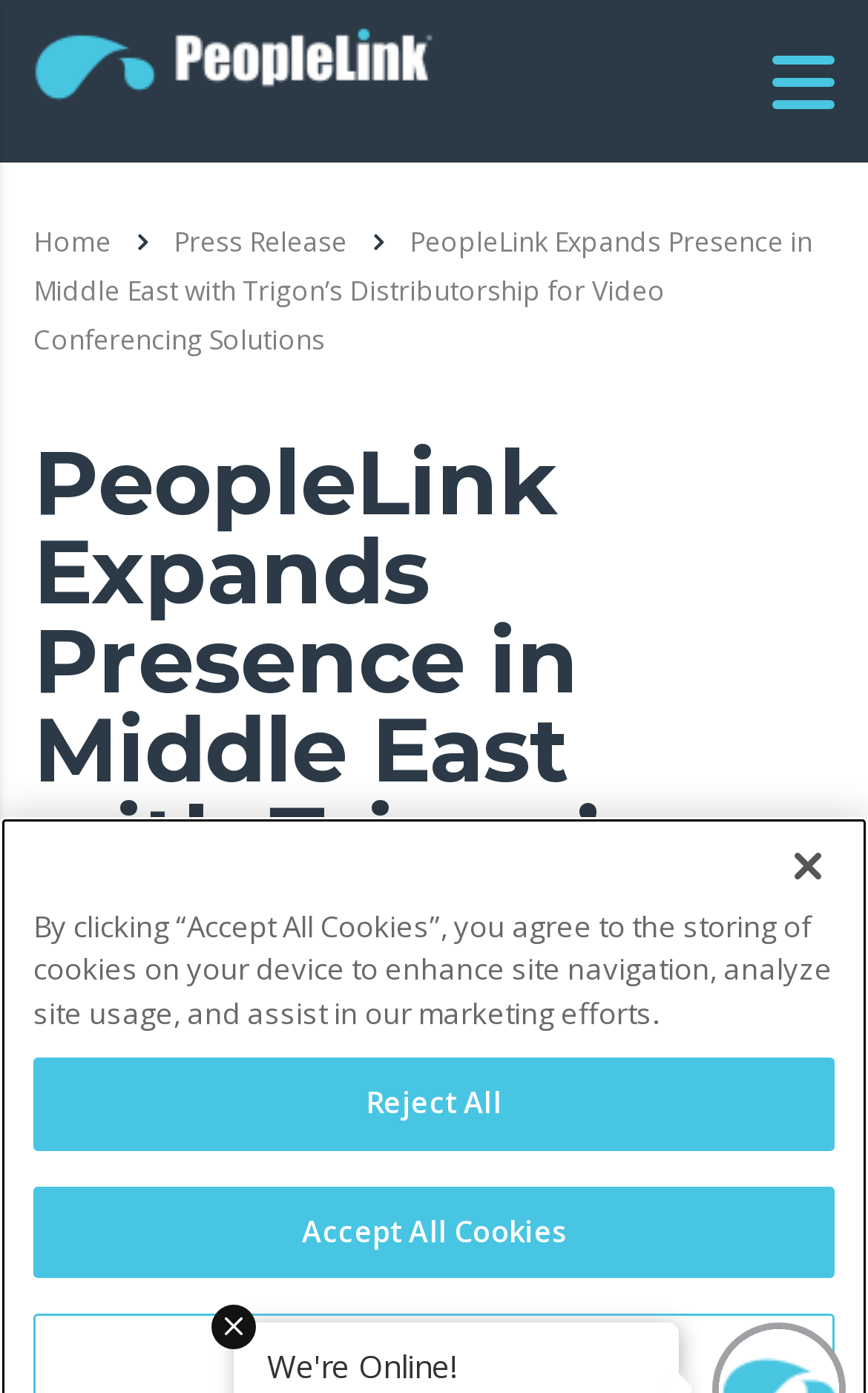Determine the main headline from the webpage and extract its text.

PeopleLink Expands Presence in Middle East with Trigon’s Distributorship for Video Conferencing Solutions